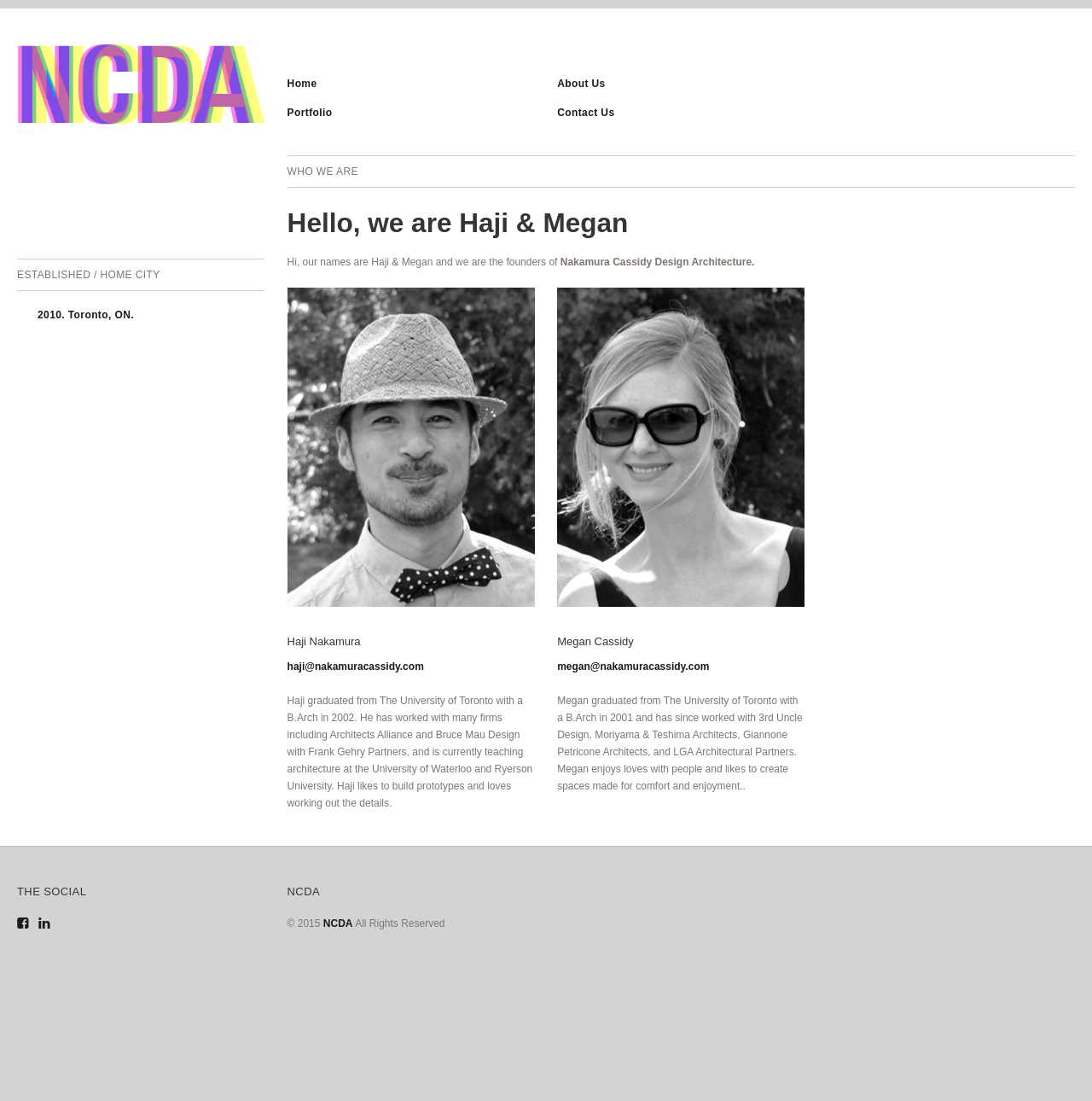Determine the bounding box coordinates of the region I should click to achieve the following instruction: "Visit the Portfolio page". Ensure the bounding box coordinates are four float numbers between 0 and 1, i.e., [left, top, right, bottom].

[0.263, 0.097, 0.304, 0.108]